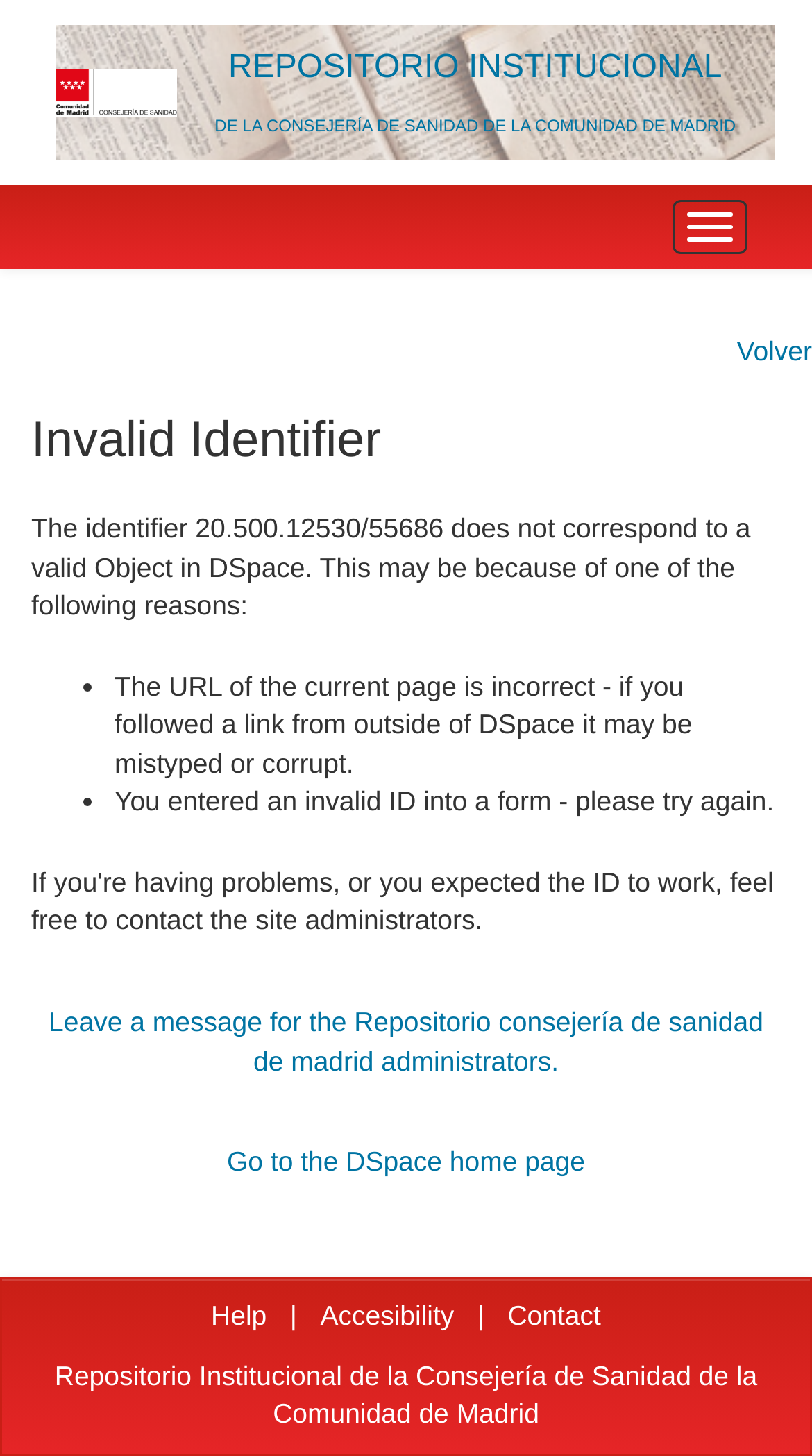Answer the question below with a single word or a brief phrase: 
How many reasons are given for the invalid identifier error?

Two